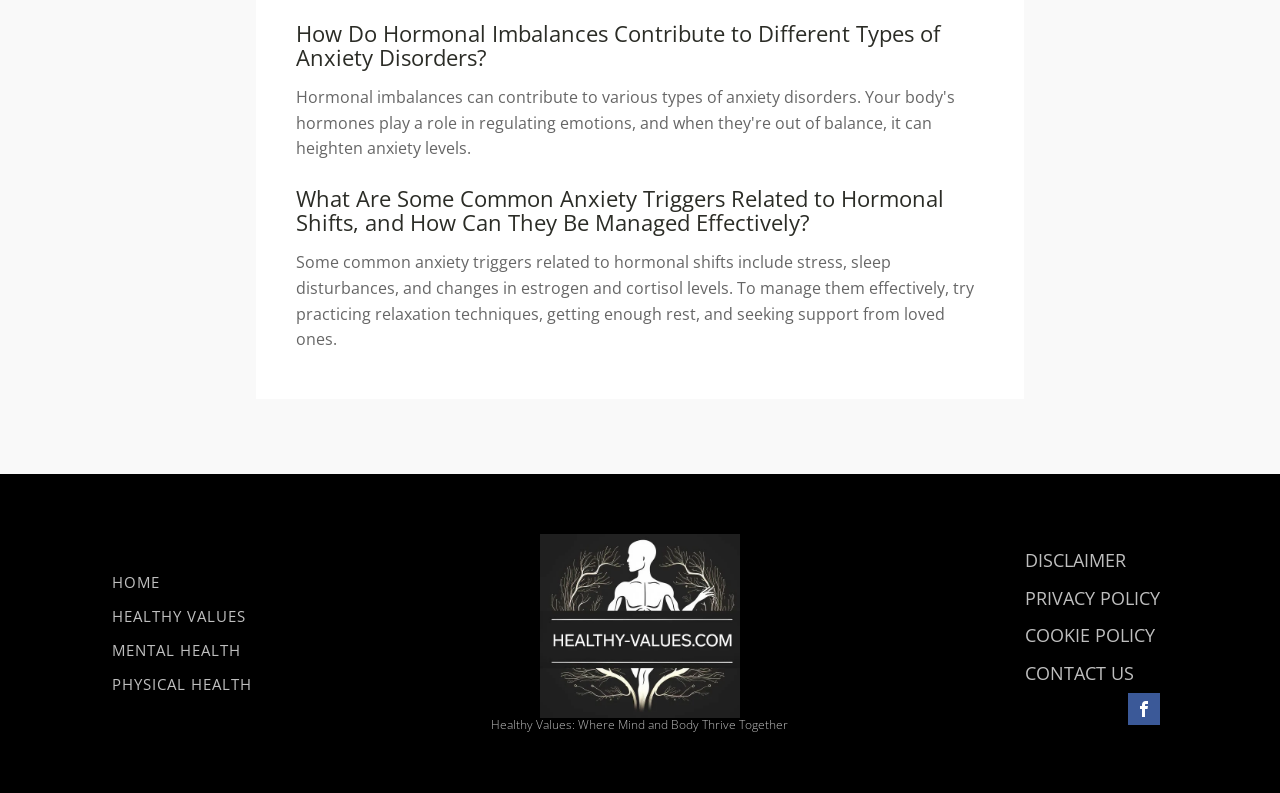What are some common anxiety triggers?
Give a one-word or short-phrase answer derived from the screenshot.

stress, sleep disturbances, and changes in estrogen and cortisol levels